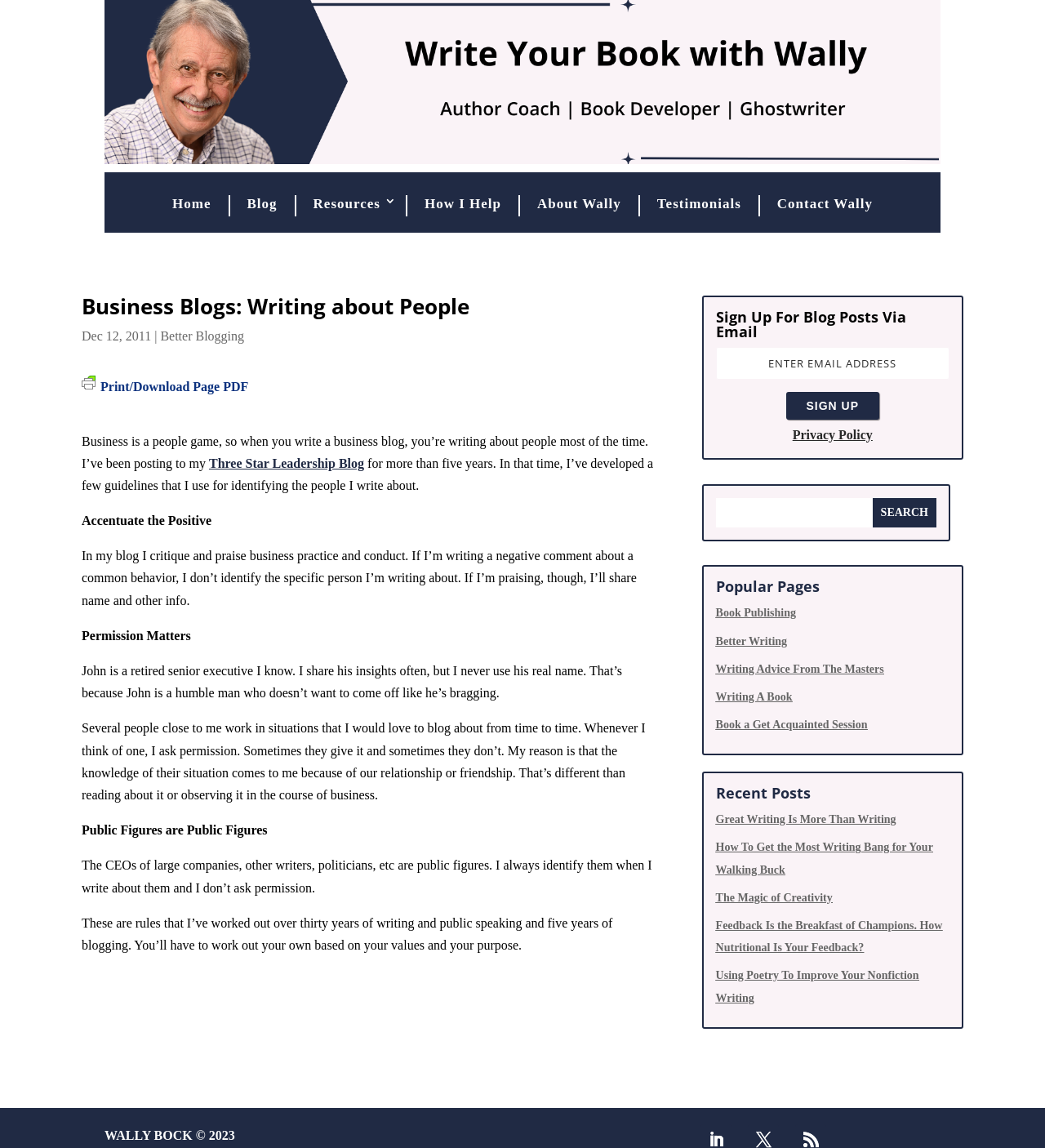Bounding box coordinates should be in the format (top-left x, top-left y, bottom-right x, bottom-right y) and all values should be floating point numbers between 0 and 1. Determine the bounding box coordinate for the UI element described as: value="Search"

[0.835, 0.434, 0.896, 0.459]